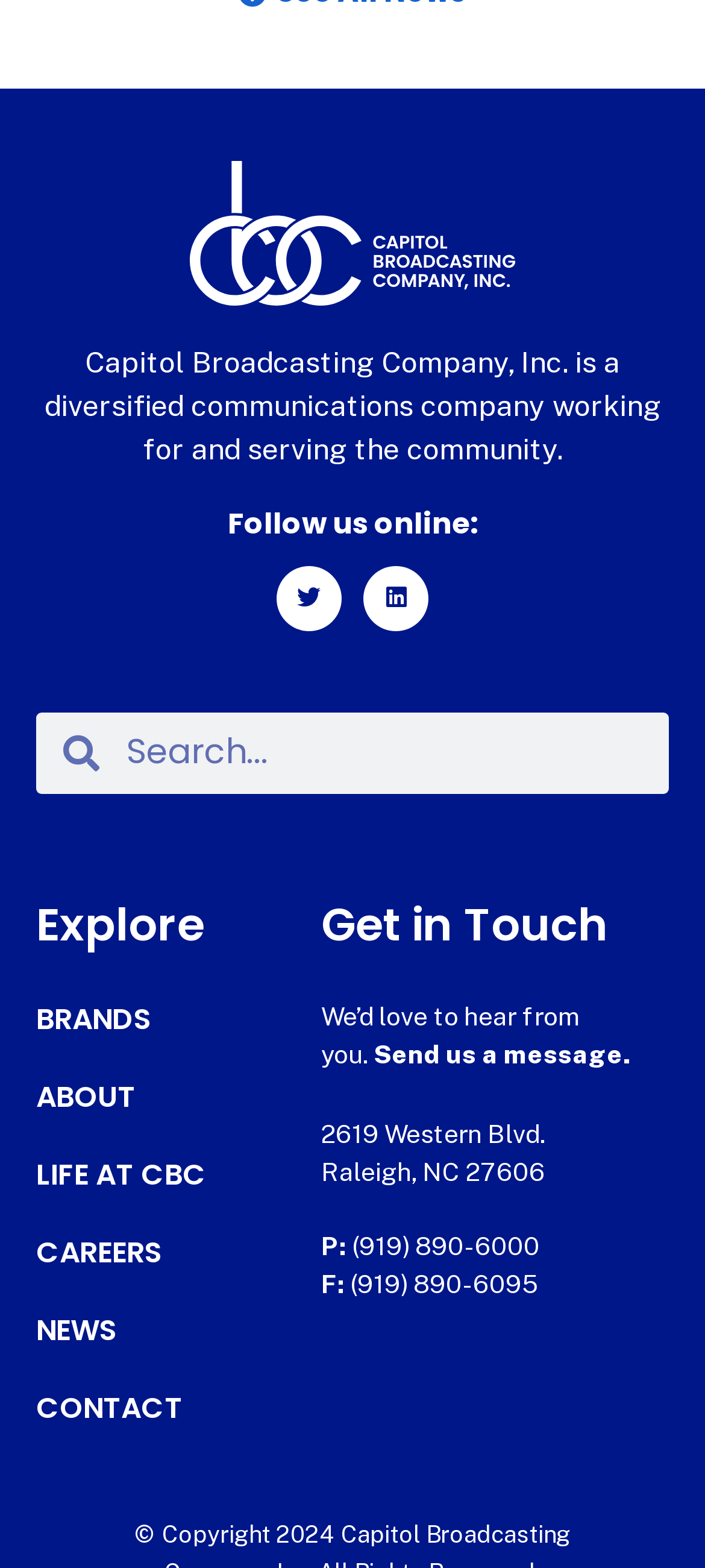Locate the bounding box of the UI element described by: "News" in the given webpage screenshot.

[0.051, 0.838, 0.365, 0.861]